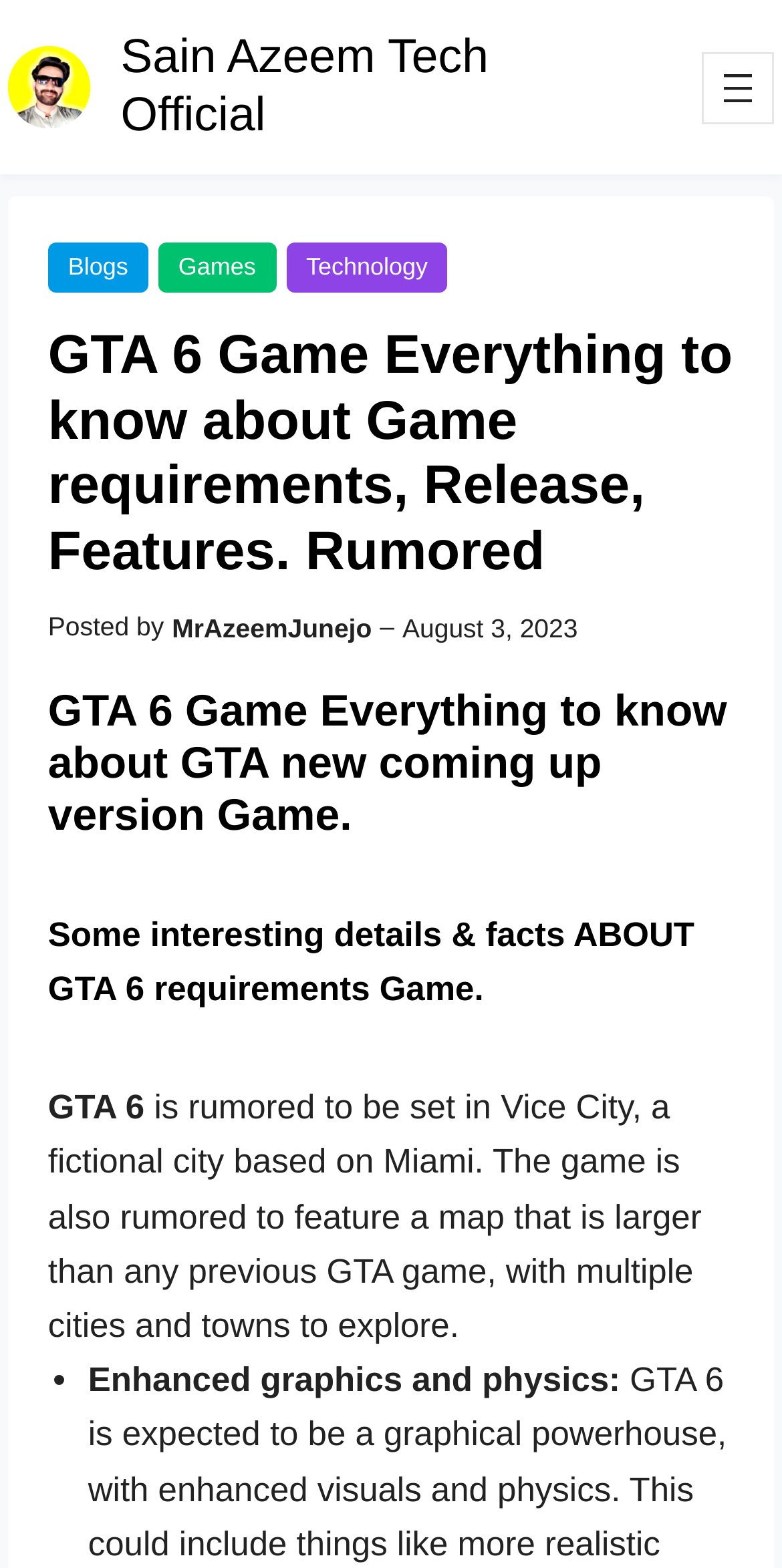Please use the details from the image to answer the following question comprehensively:
What is the topic of the article?

I determined the topic of the article by looking at the multiple heading elements that mention 'GTA 6 Game' and its related keywords such as 'requirements', 'release', and 'features'.